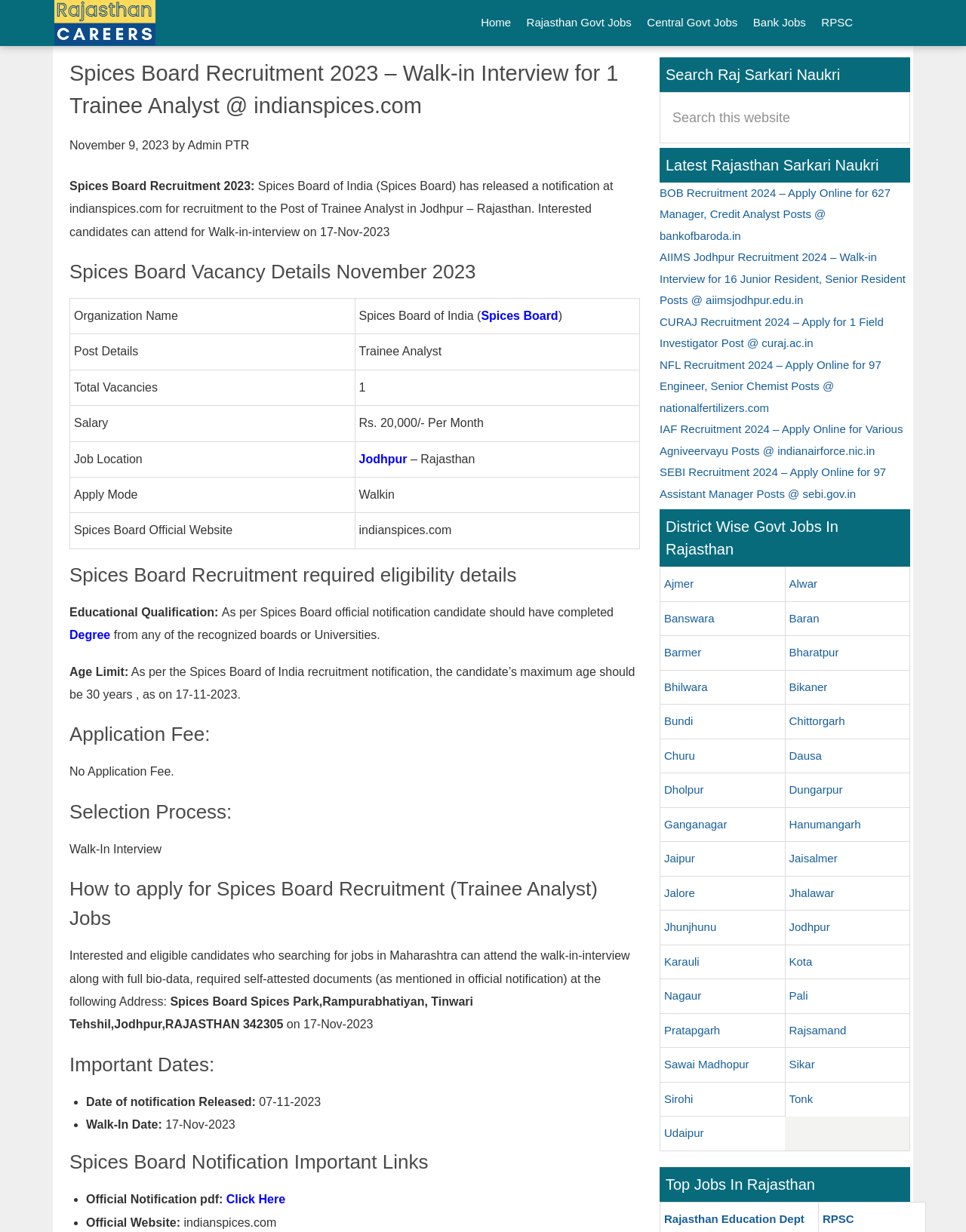What is the name of the organization releasing the notification?
Can you give a detailed and elaborate answer to the question?

The answer can be found in the table under the 'Spices Board Vacancy Details November 2023' heading, where the 'Organization Name' is mentioned as 'Spices Board of India (Spices Board)'.